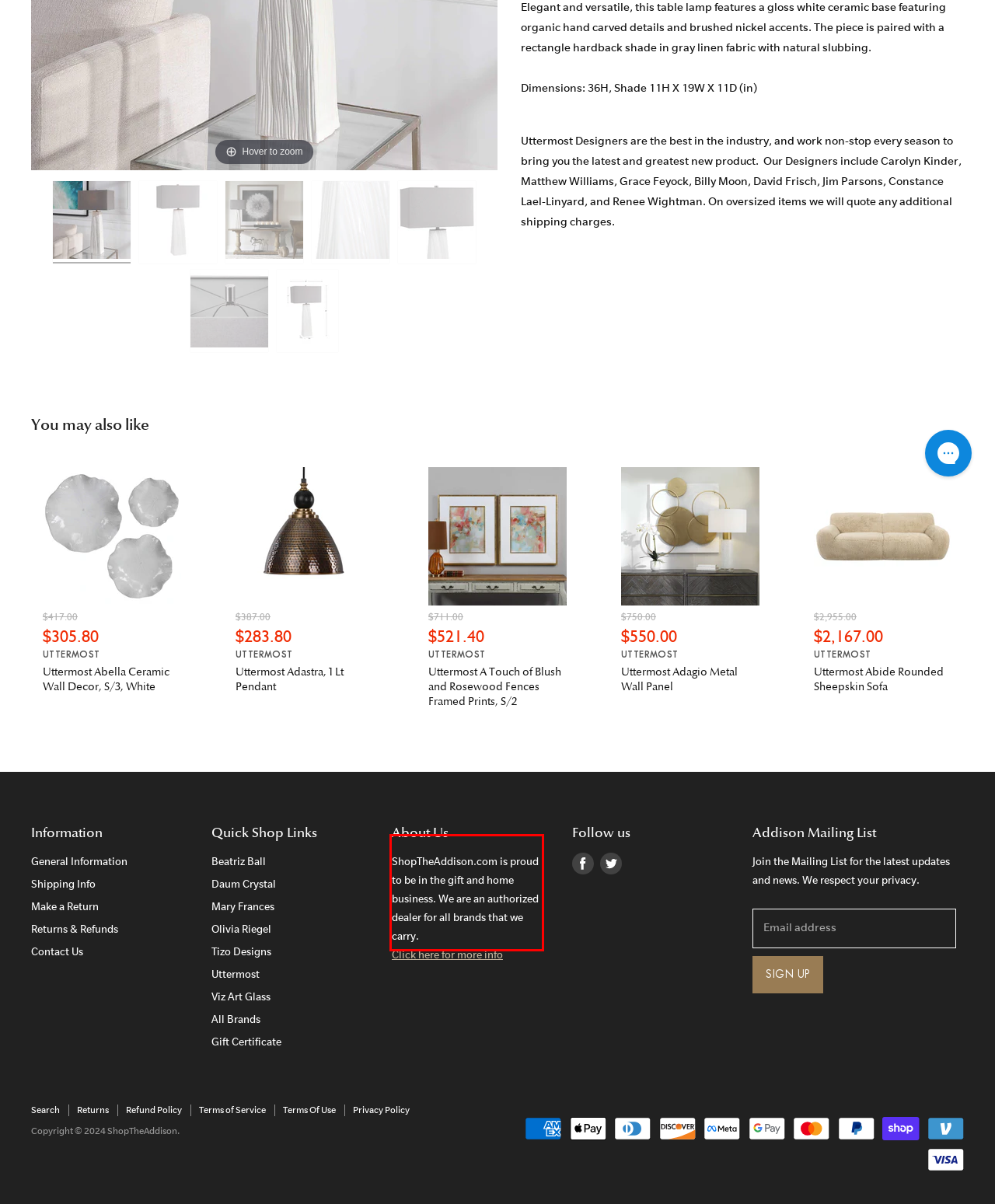Examine the screenshot of the webpage, locate the red bounding box, and perform OCR to extract the text contained within it.

ShopTheAddison.com is proud to be in the gift and home business. We are an authorized dealer for all brands that we carry. Click here for more info